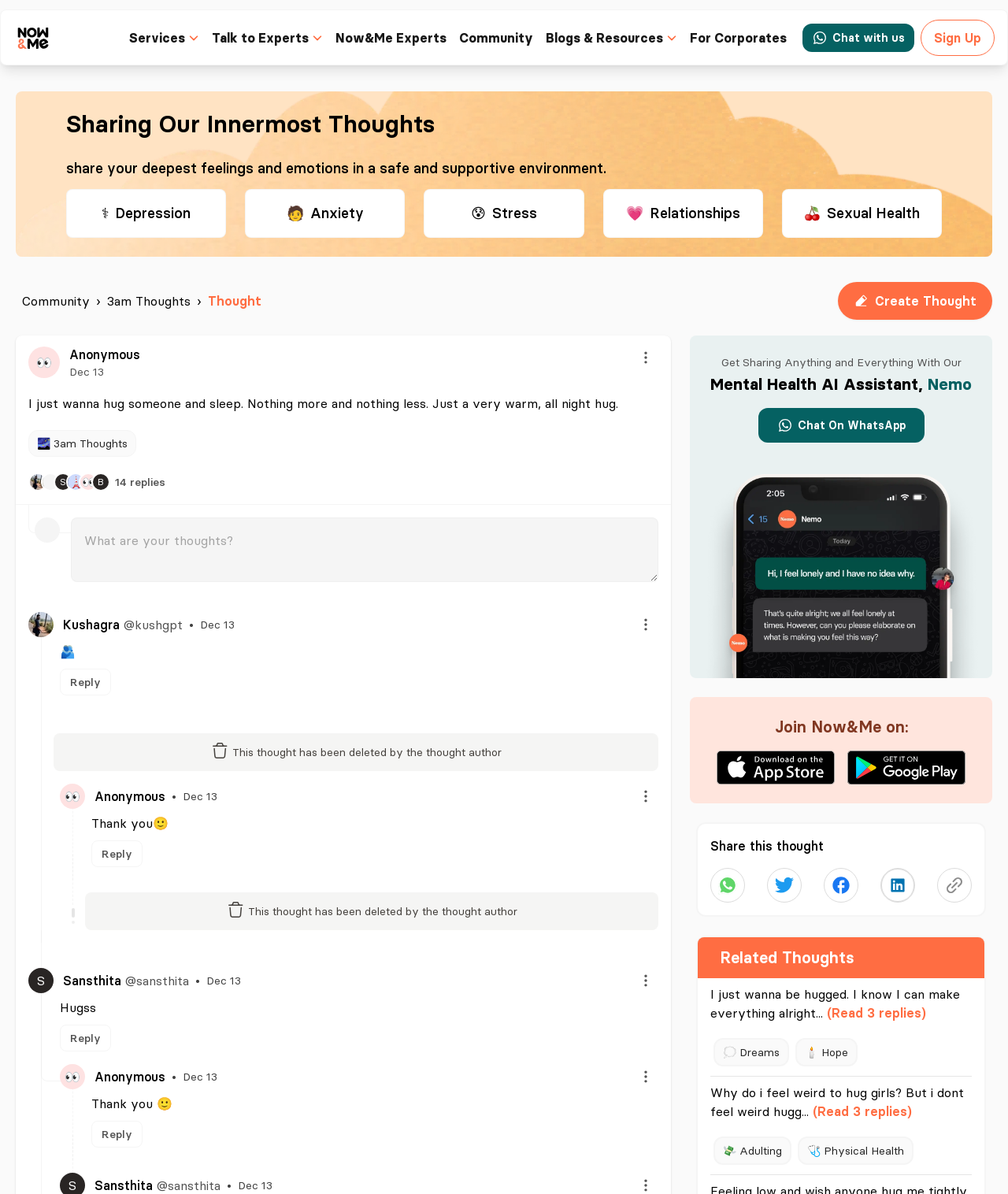What is the name of the user who replied 'Hugss'? Refer to the image and provide a one-word or short phrase answer.

Sansthita